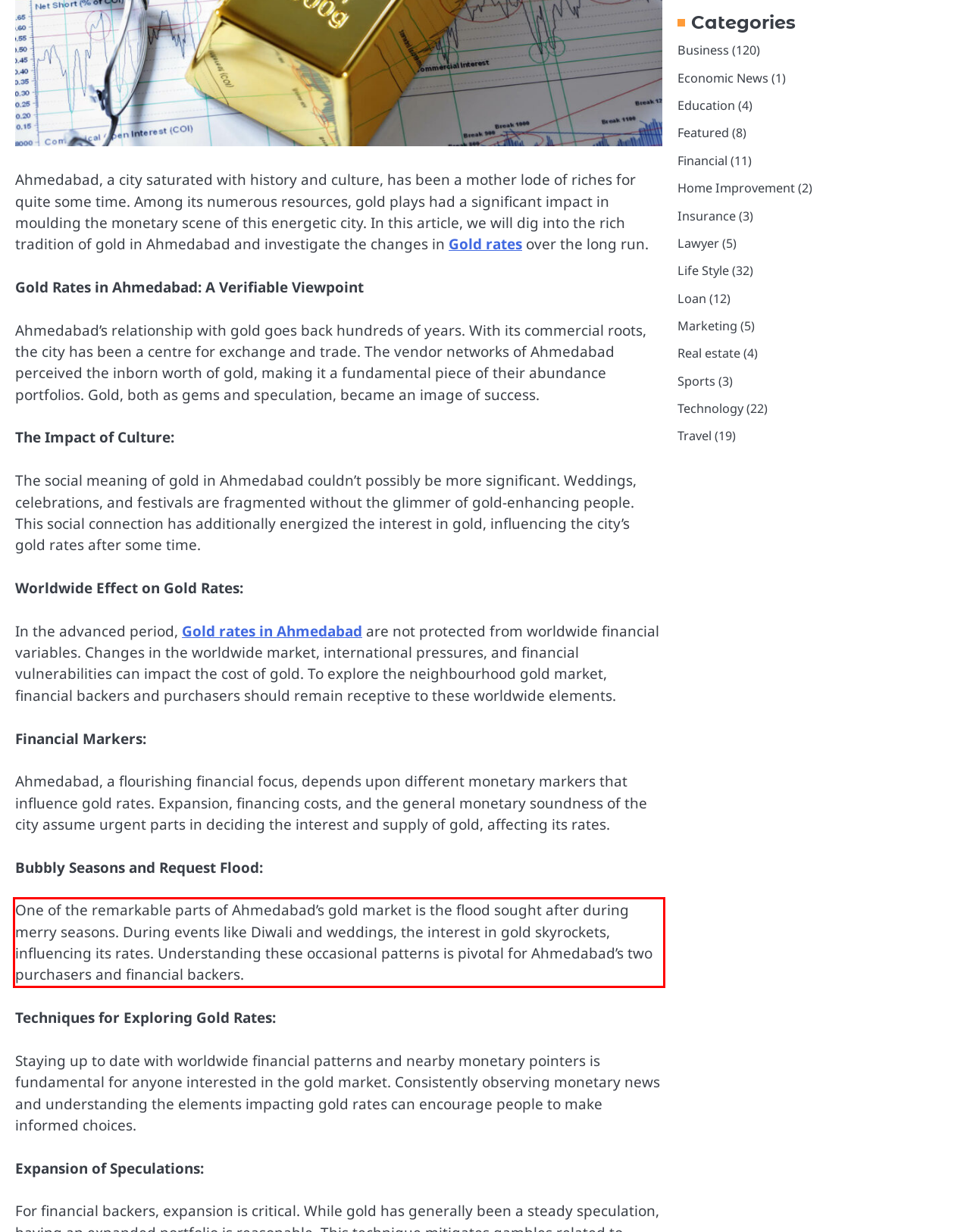Given a webpage screenshot with a red bounding box, perform OCR to read and deliver the text enclosed by the red bounding box.

One of the remarkable parts of Ahmedabad’s gold market is the flood sought after during merry seasons. During events like Diwali and weddings, the interest in gold skyrockets, influencing its rates. Understanding these occasional patterns is pivotal for Ahmedabad’s two purchasers and financial backers.